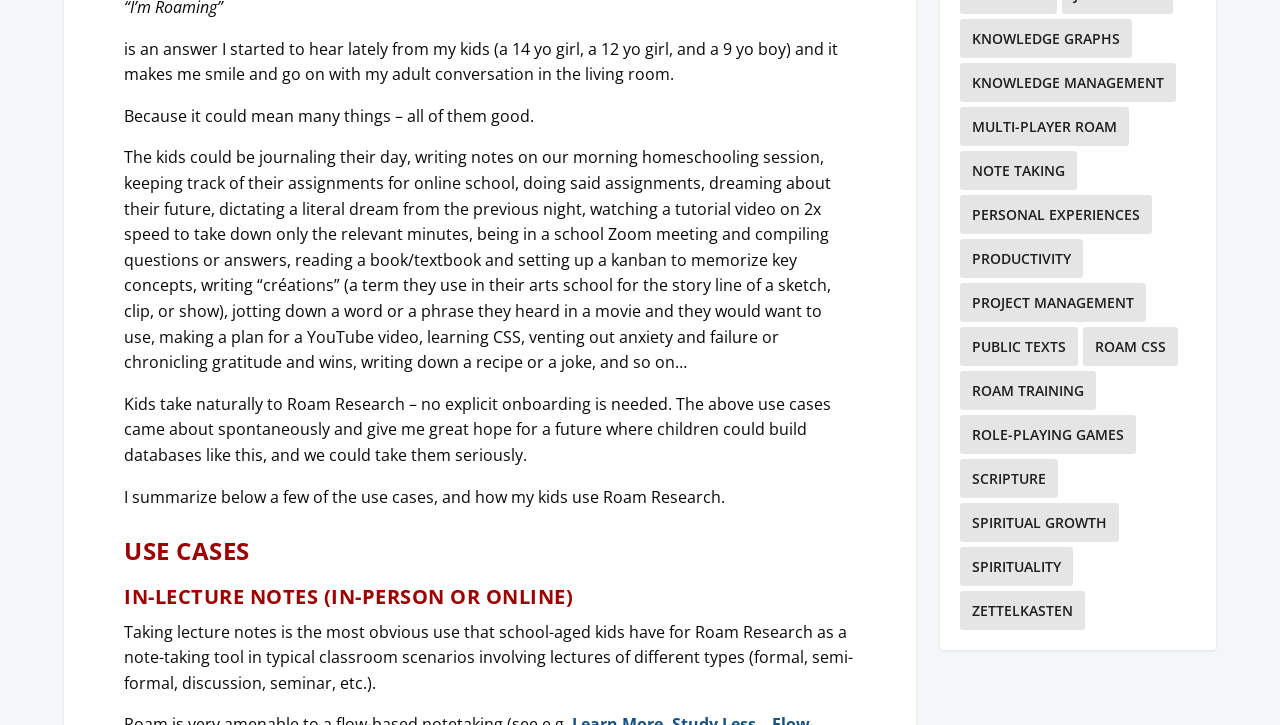Respond to the question below with a concise word or phrase:
What is the purpose of Roam Research according to the webpage?

Note-taking tool